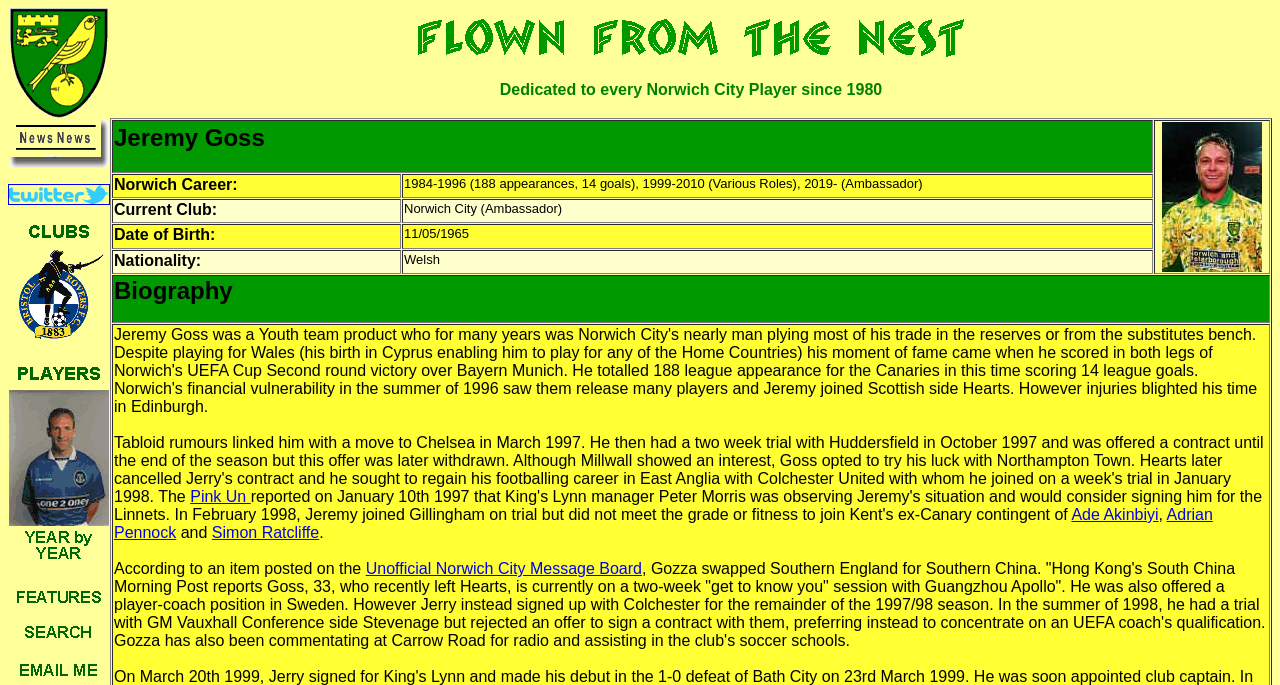Please mark the clickable region by giving the bounding box coordinates needed to complete this instruction: "Search this site".

[0.007, 0.931, 0.085, 0.956]